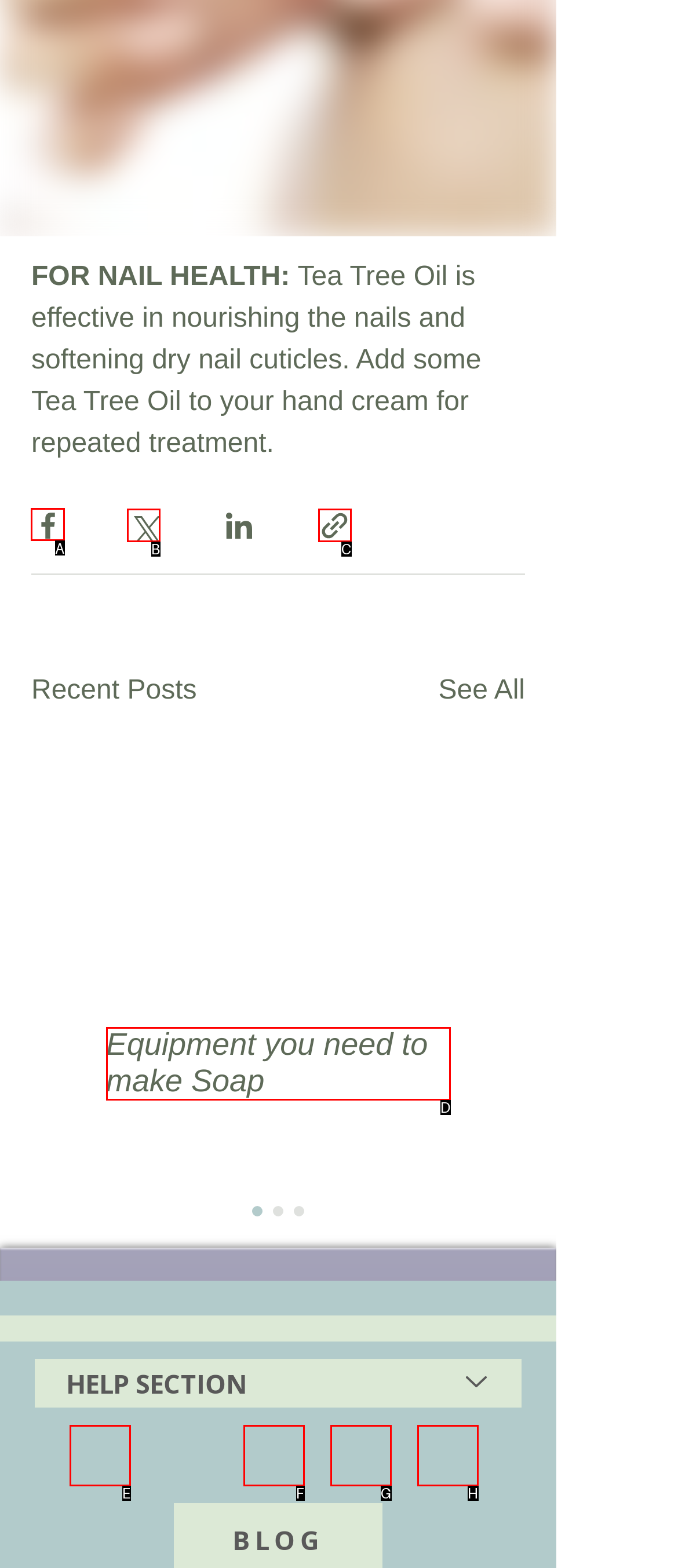Select the correct HTML element to complete the following task: Share via Facebook
Provide the letter of the choice directly from the given options.

A